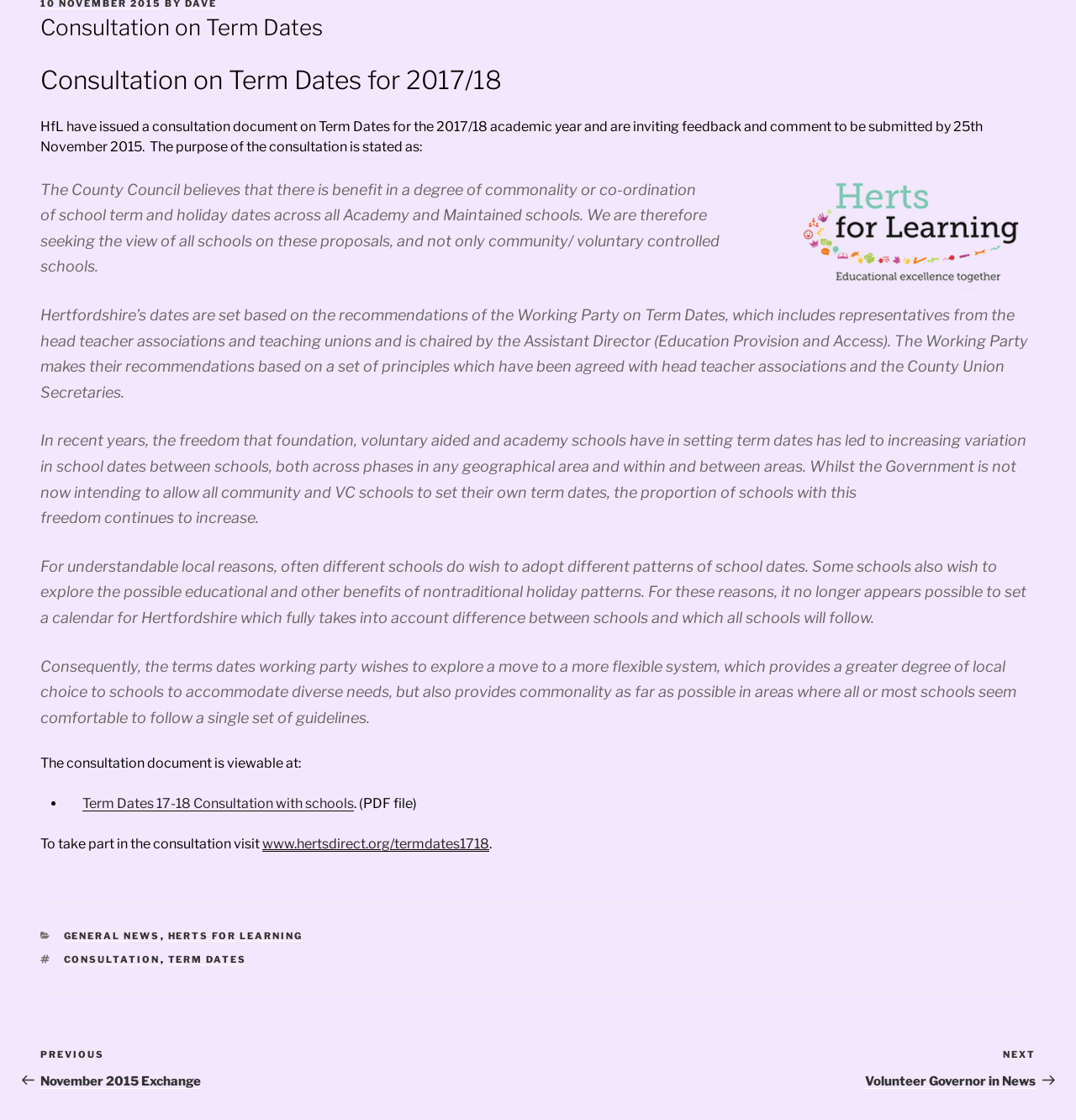Please predict the bounding box coordinates (top-left x, top-left y, bottom-right x, bottom-right y) for the UI element in the screenshot that fits the description: General news

[0.059, 0.831, 0.149, 0.841]